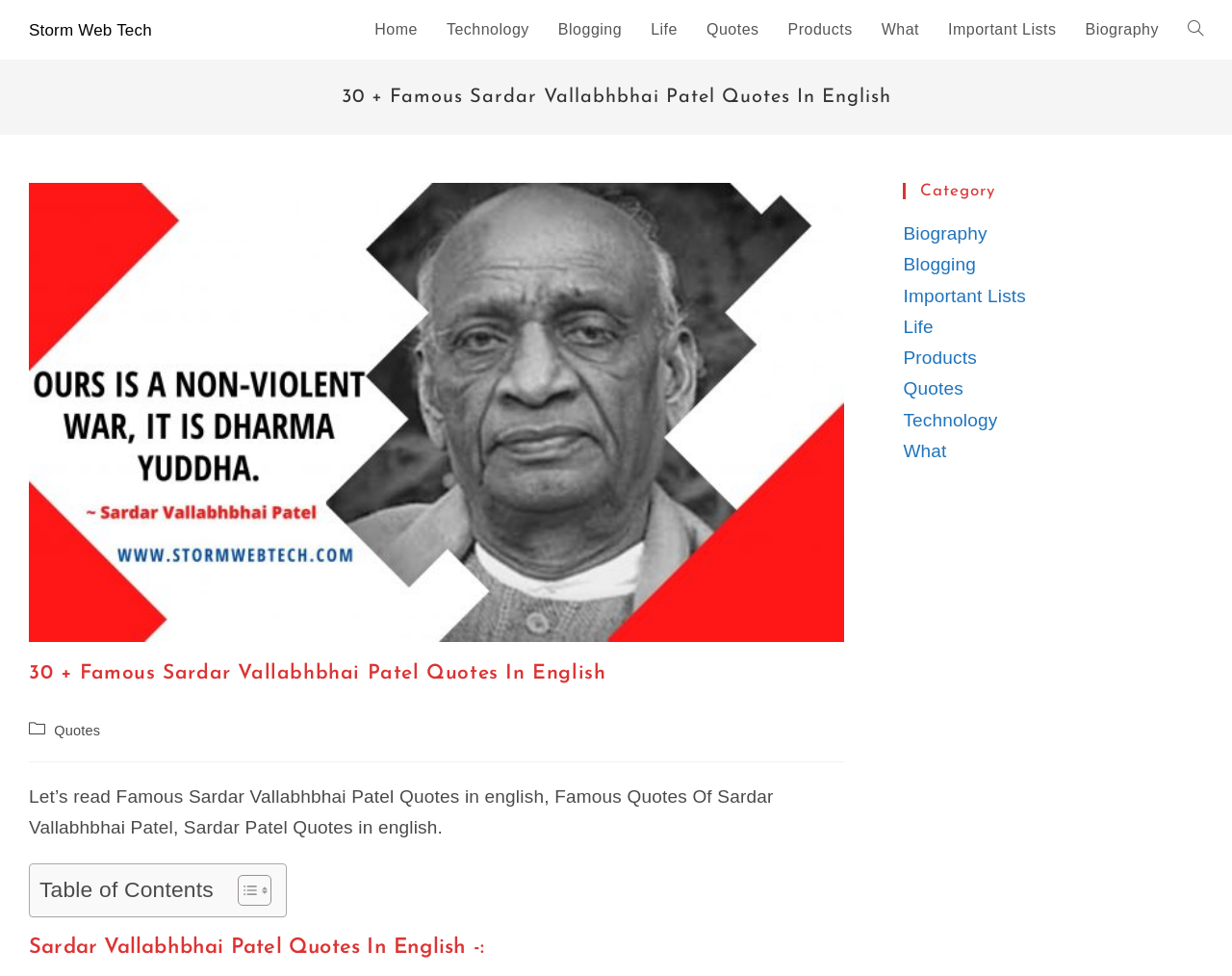Extract the main heading text from the webpage.

30 + Famous Sardar Vallabhbhai Patel Quotes In English